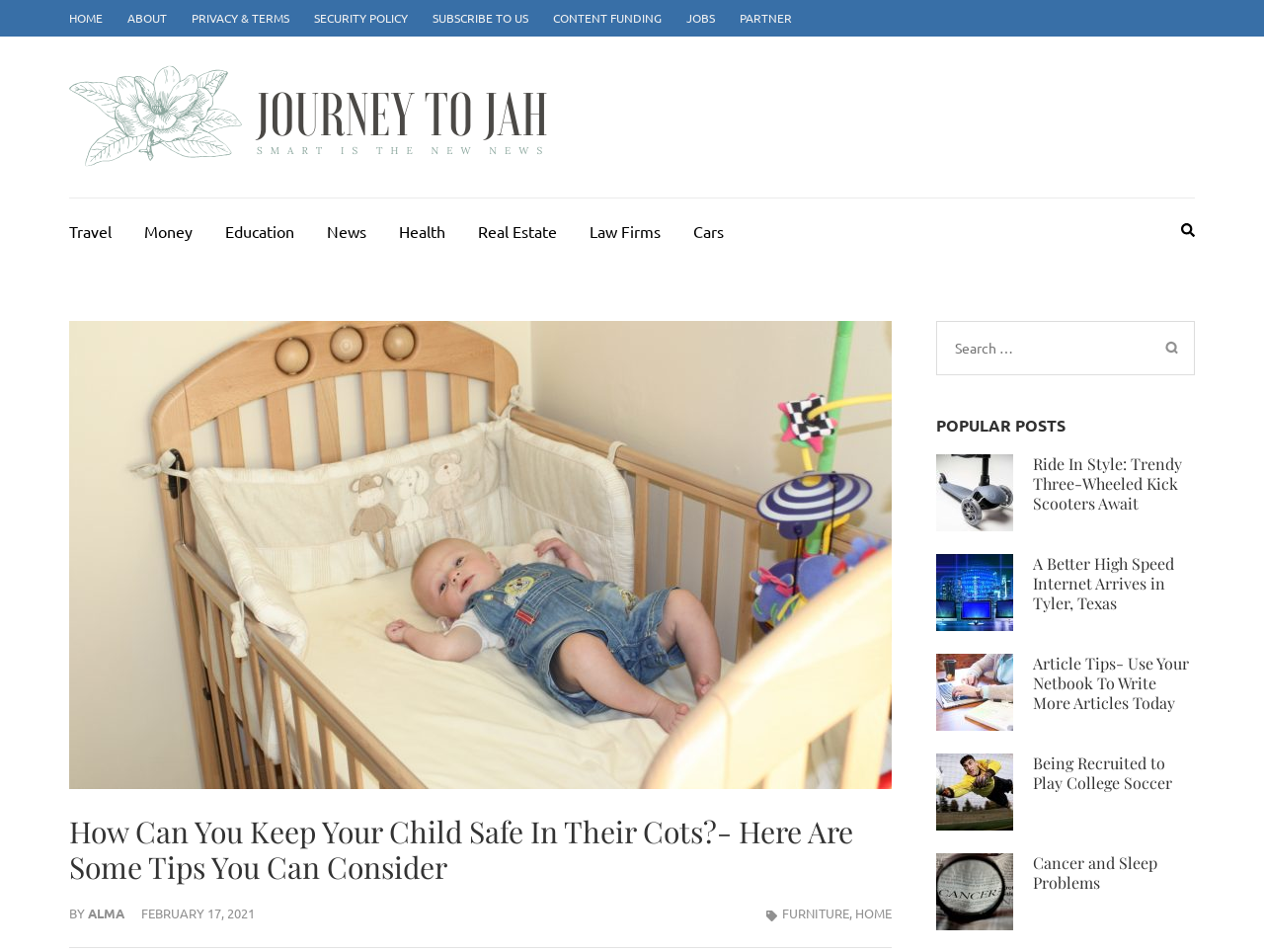What is the category of the article 'Ride In Style: Trendy Three-Wheeled Kick Scooters Await'?
Respond with a short answer, either a single word or a phrase, based on the image.

Travel